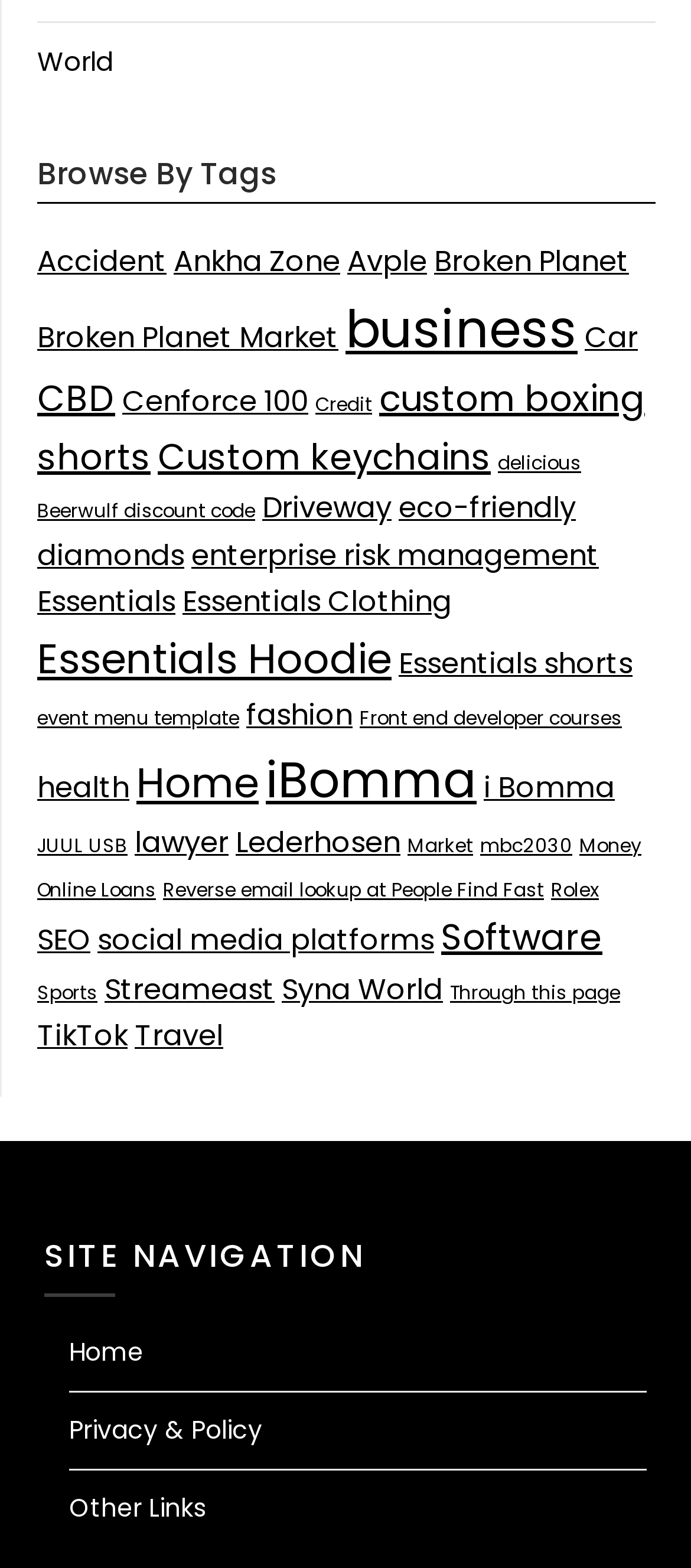Show me the bounding box coordinates of the clickable region to achieve the task as per the instruction: "Explore 'SEO'".

[0.054, 0.587, 0.131, 0.613]